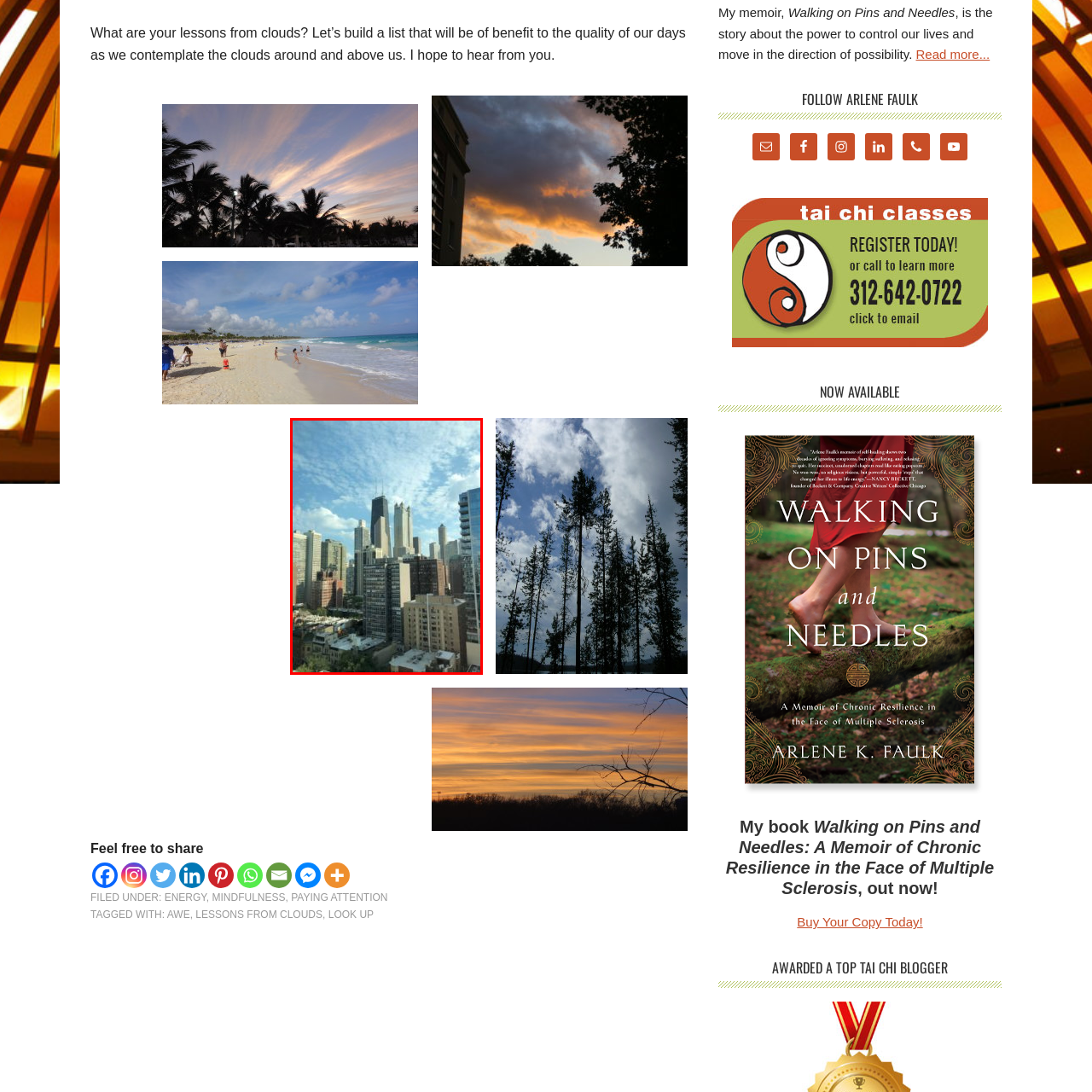What is the color of the sky in the image?  
Concentrate on the image marked with the red box and respond with a detailed answer that is fully based on the content of the image.

The caption describes the sky as a 'bright blue backdrop' with soft clouds stretching across it, indicating a serene and vibrant atmosphere.